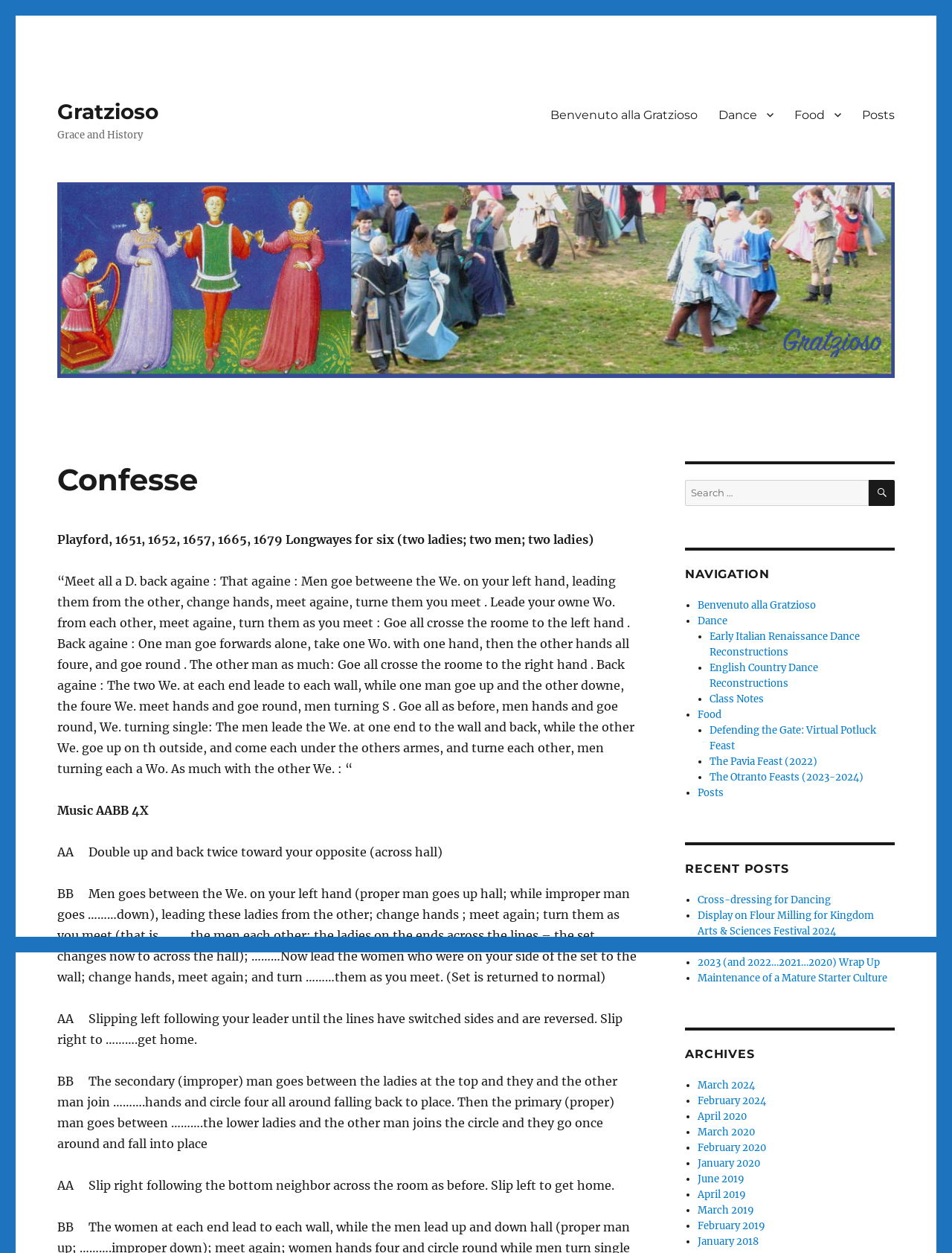Answer the question below in one word or phrase:
How many links are in the primary menu?

4